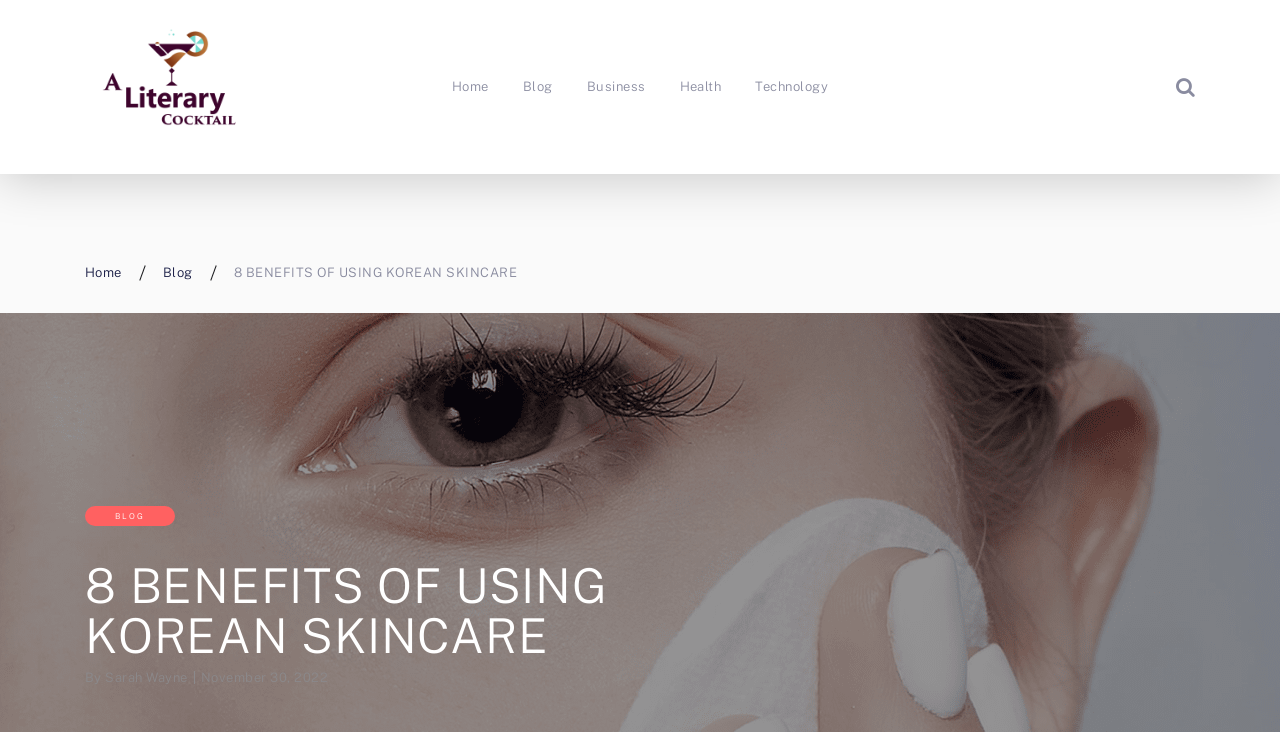What is the category of the blog post?
Please provide a comprehensive answer based on the contents of the image.

I determined the category of the blog post by looking at the navigation links at the top of the webpage, which include 'Home', 'Blog', 'Business', 'Health', and 'Technology'. The blog post title '8 BENEFITS OF USING KOREAN SKINCARE' is more related to health than other categories, so I concluded that the category of the blog post is 'Health'.